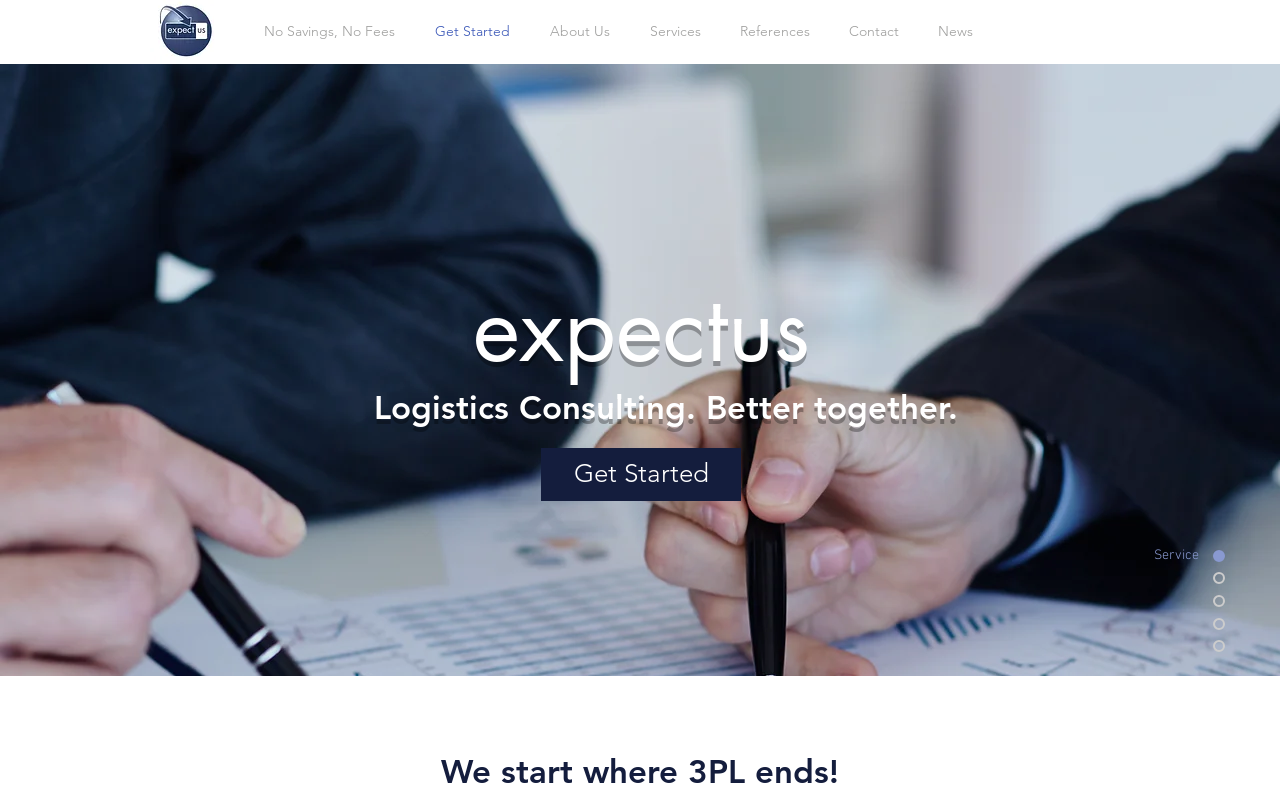Identify the bounding box for the UI element described as: "Contact". The coordinates should be four float numbers between 0 and 1, i.e., [left, top, right, bottom].

[0.873, 0.798, 0.957, 0.823]